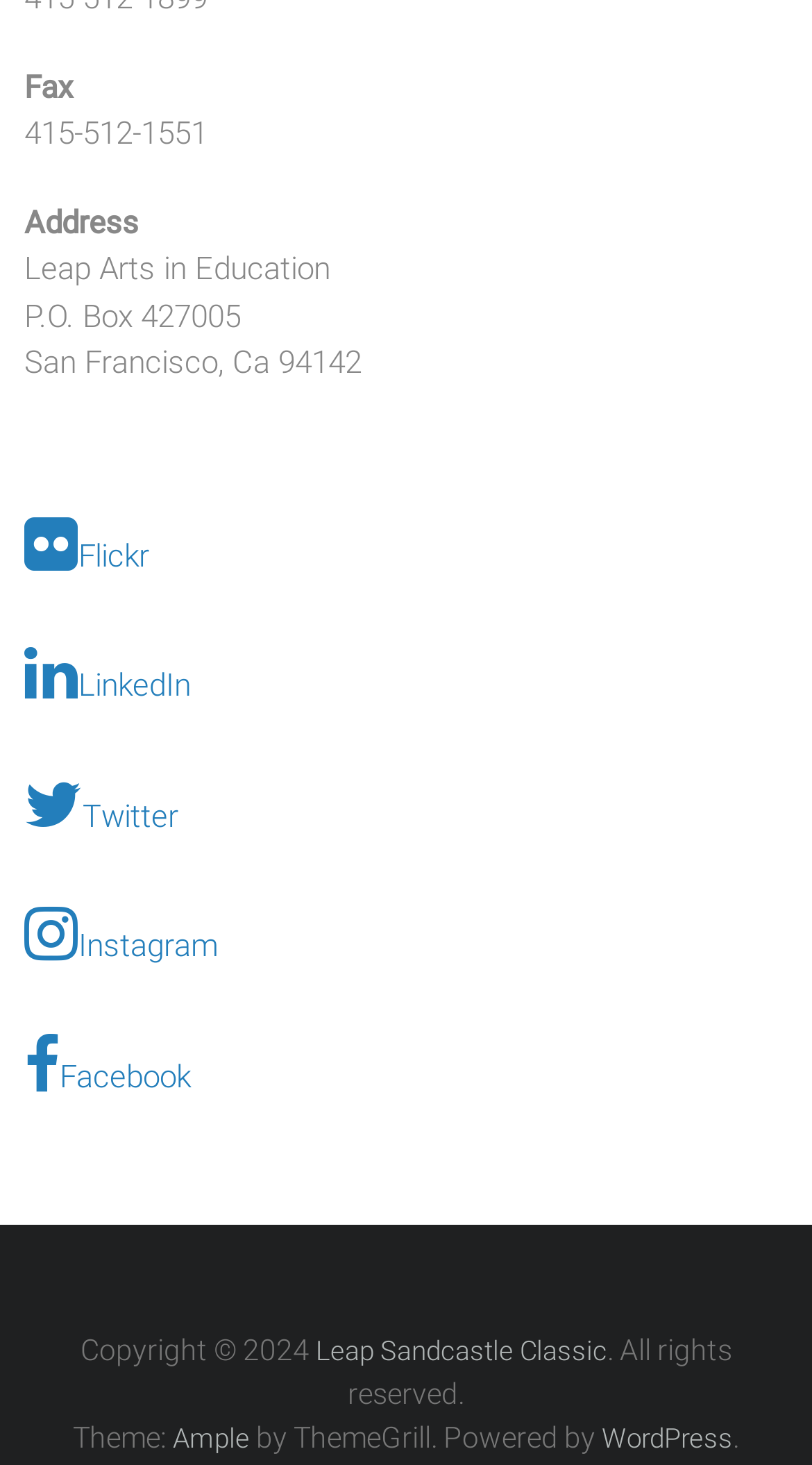Kindly determine the bounding box coordinates for the area that needs to be clicked to execute this instruction: "Visit LinkedIn page".

[0.03, 0.438, 0.235, 0.499]